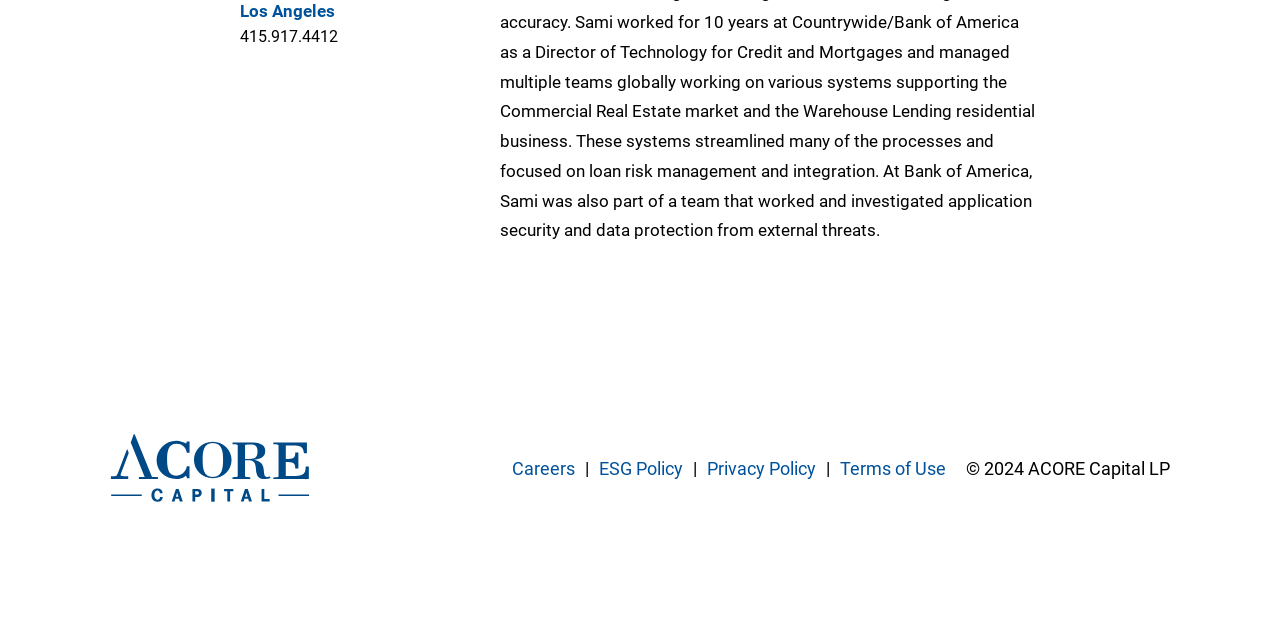Provide the bounding box coordinates of the HTML element described as: "Careers". The bounding box coordinates should be four float numbers between 0 and 1, i.e., [left, top, right, bottom].

[0.4, 0.71, 0.449, 0.753]